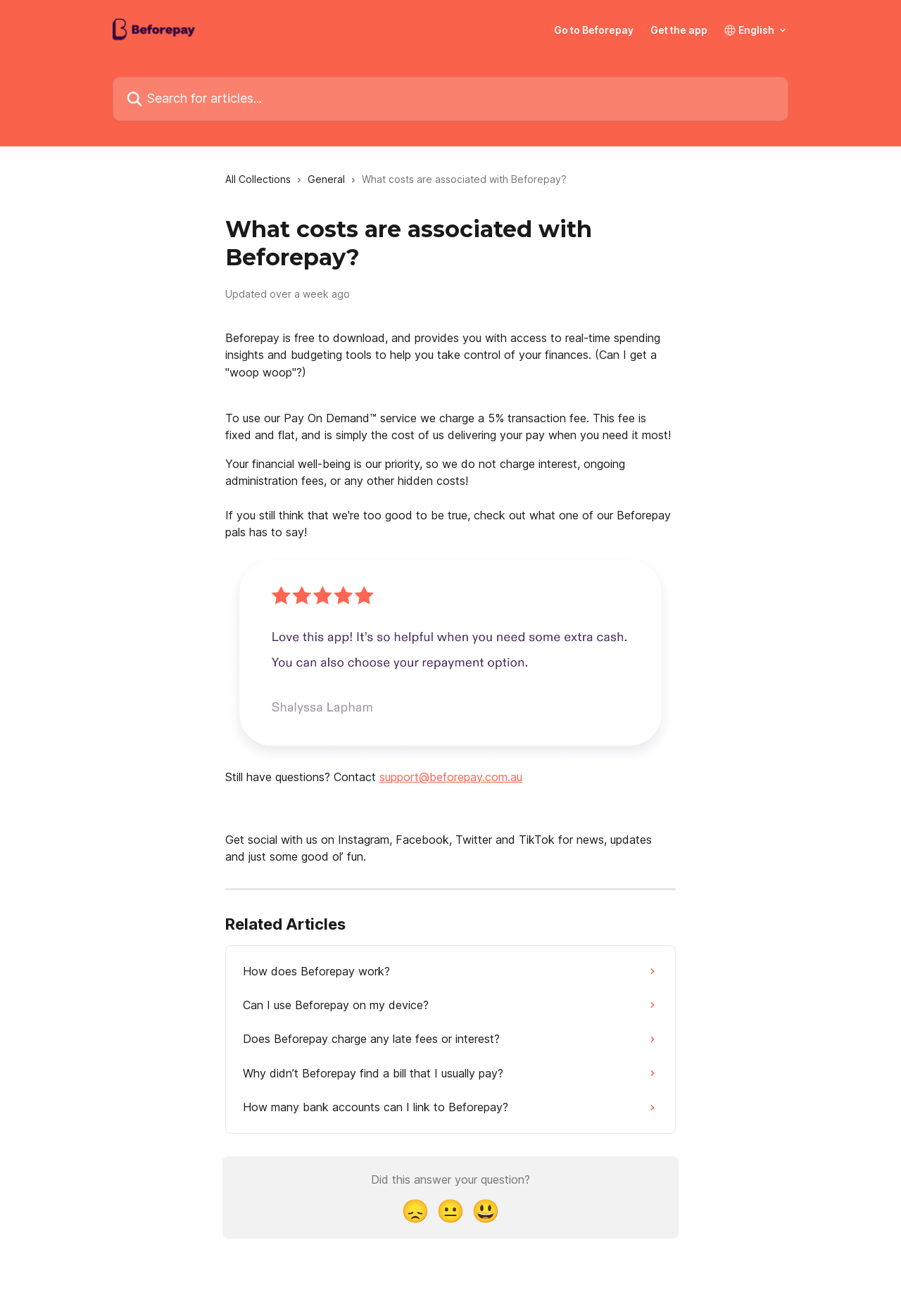Determine the bounding box coordinates for the area that should be clicked to carry out the following instruction: "Read the article 'How does Beforepay work?'".

[0.26, 0.725, 0.74, 0.751]